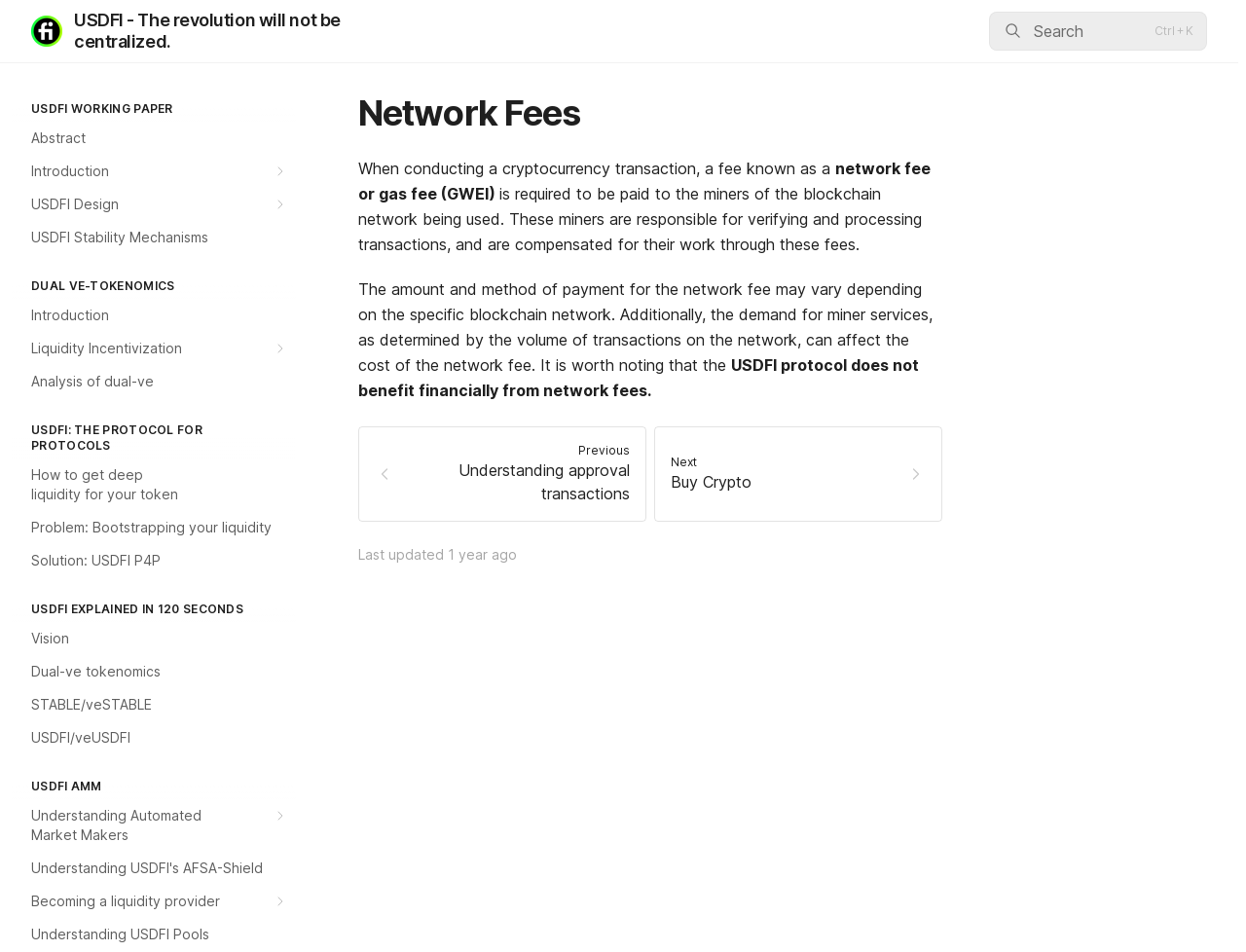Find the bounding box coordinates of the clickable area required to complete the following action: "click on the '915ers' link".

None